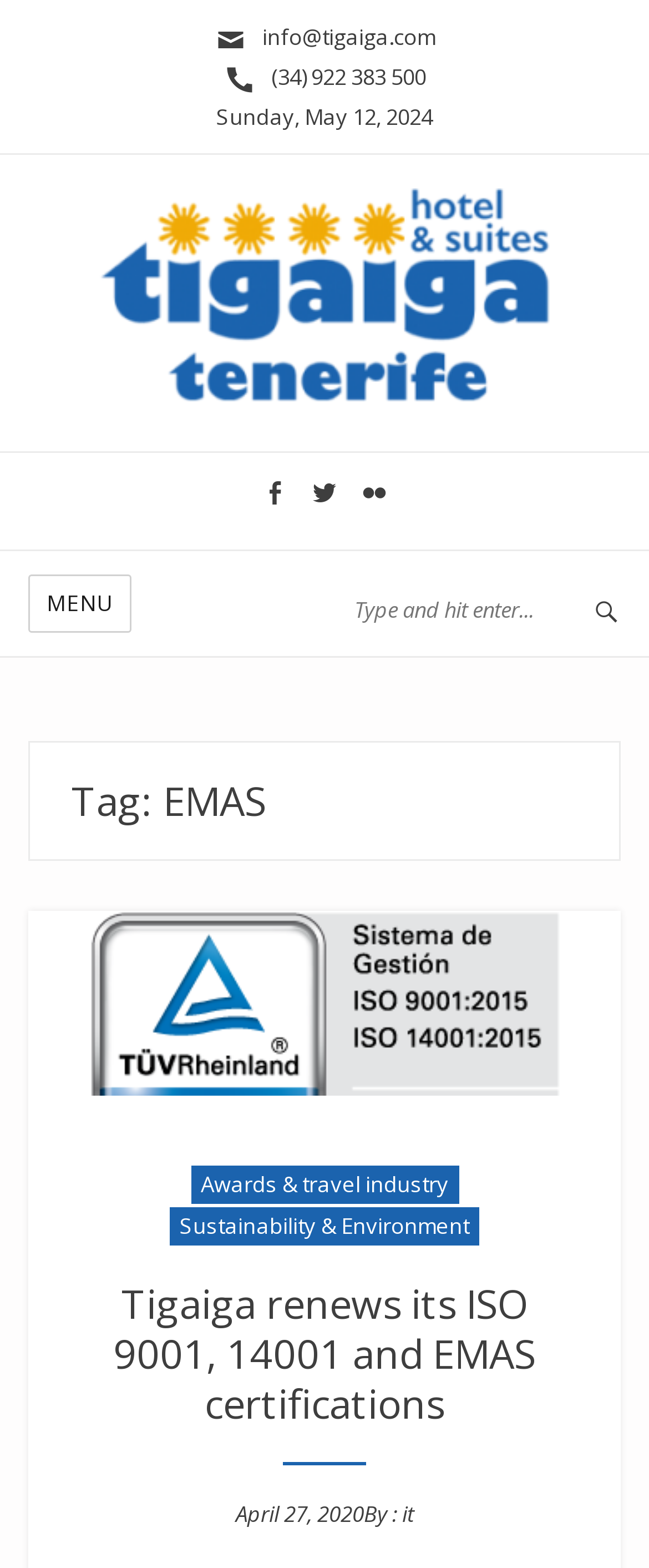Point out the bounding box coordinates of the section to click in order to follow this instruction: "Click the MENU button".

[0.044, 0.366, 0.203, 0.404]